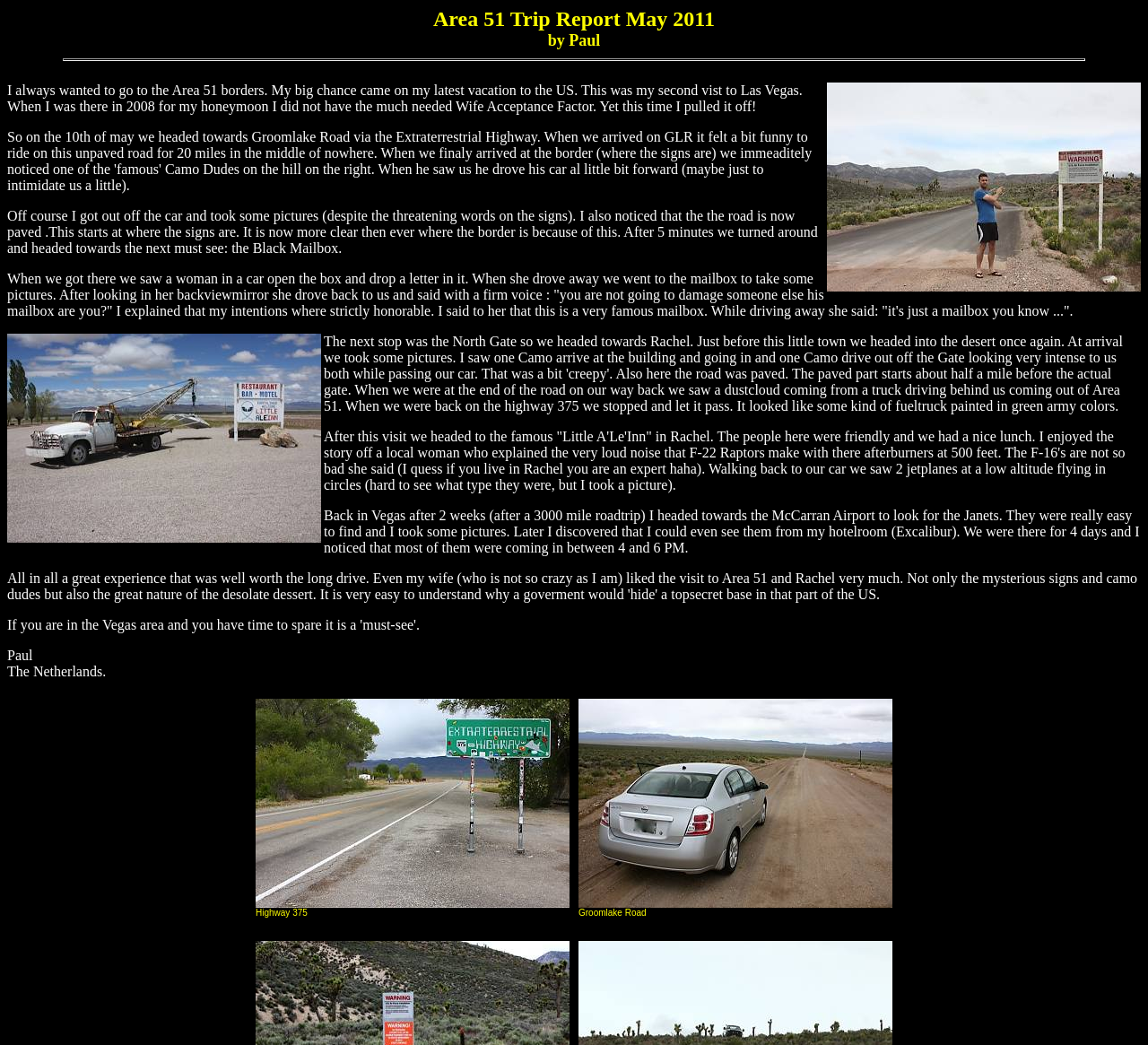Where did the author have lunch?
Ensure your answer is thorough and detailed.

According to the webpage, the author had lunch at the 'Little A'Le'Inn' in Rachel, where they met friendly people and heard a story about F-22 Raptors from a local woman.